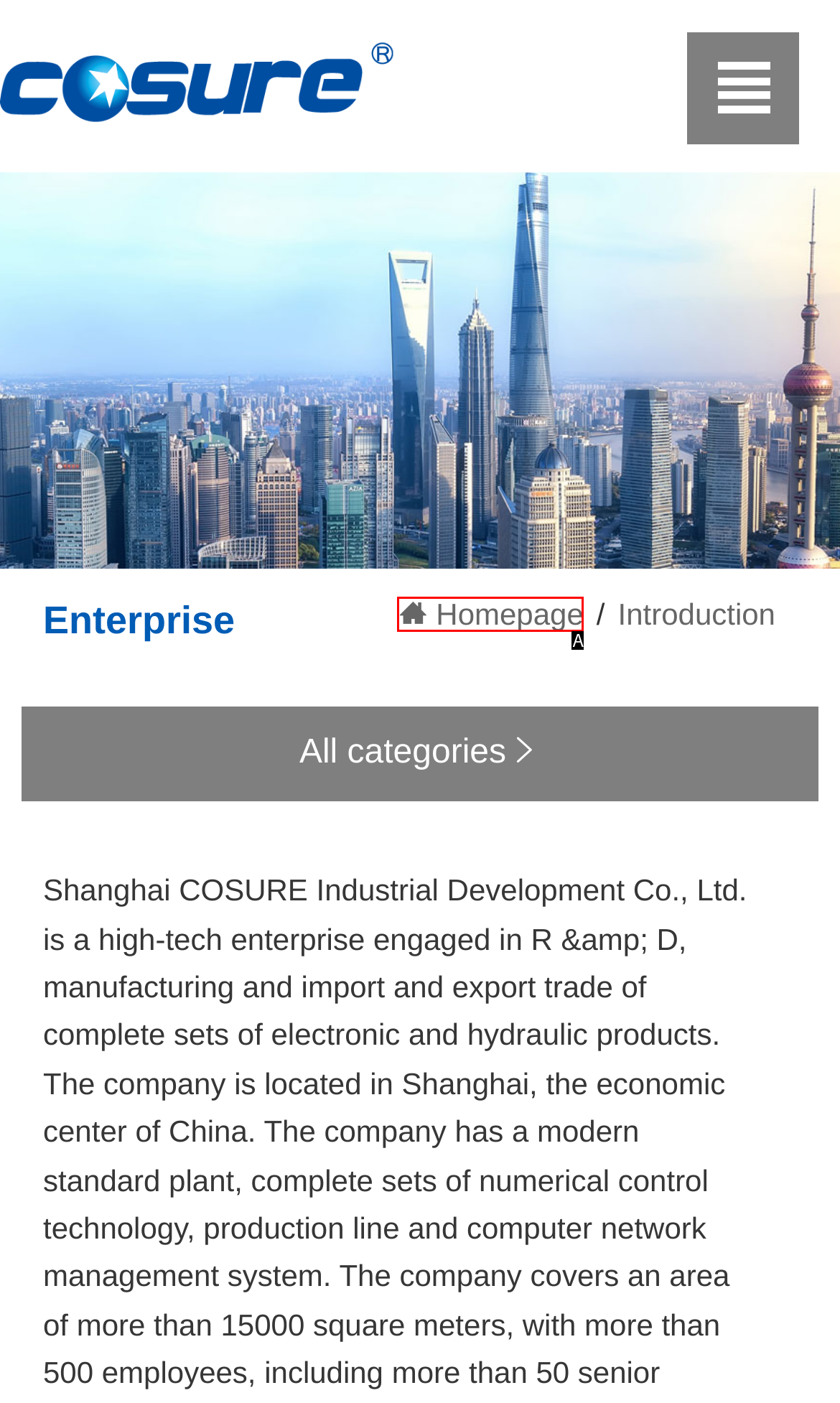Based on the description: Homepage, select the HTML element that fits best. Provide the letter of the matching option.

A